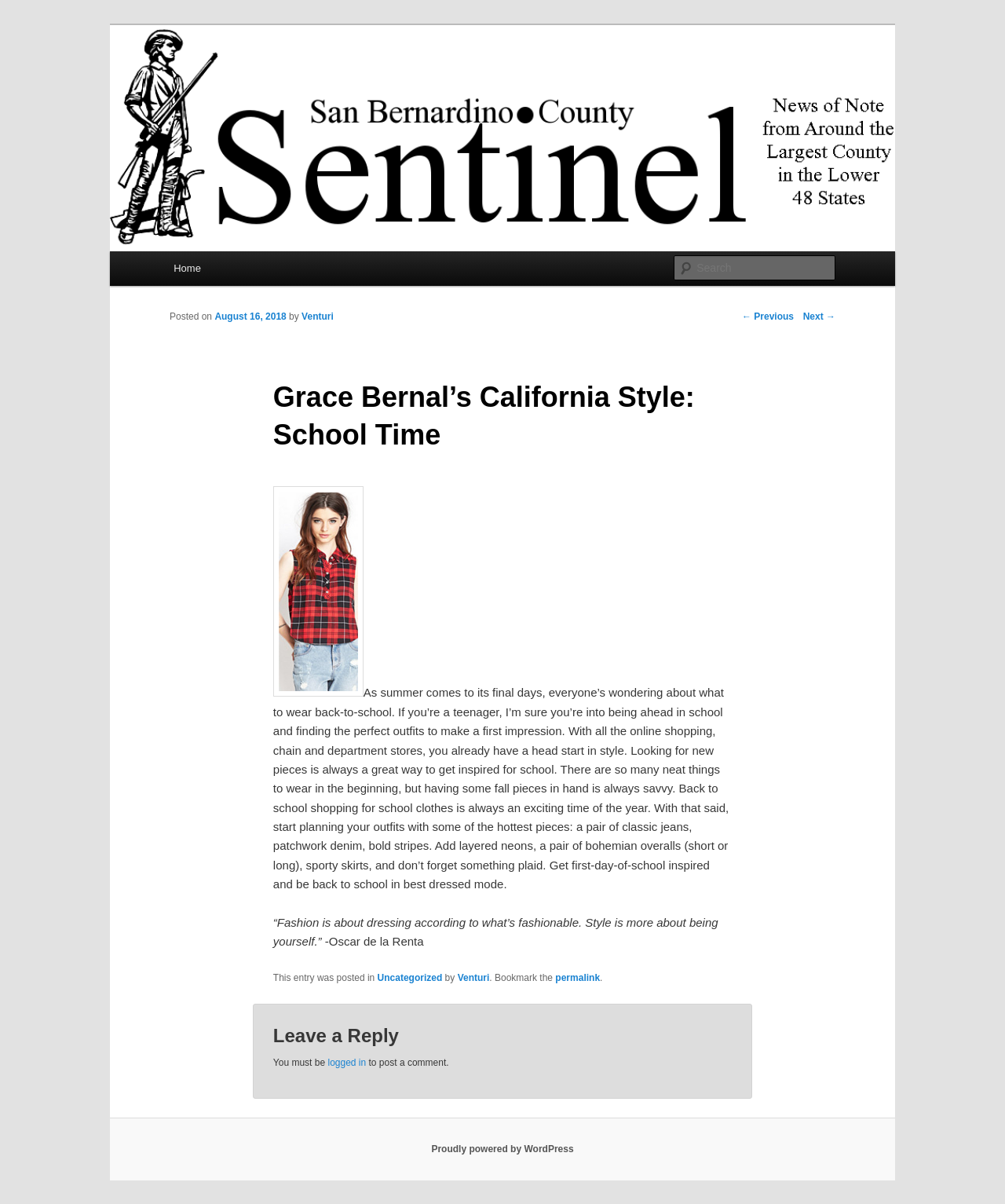Provide your answer in one word or a succinct phrase for the question: 
What is the date of the article?

August 16, 2018